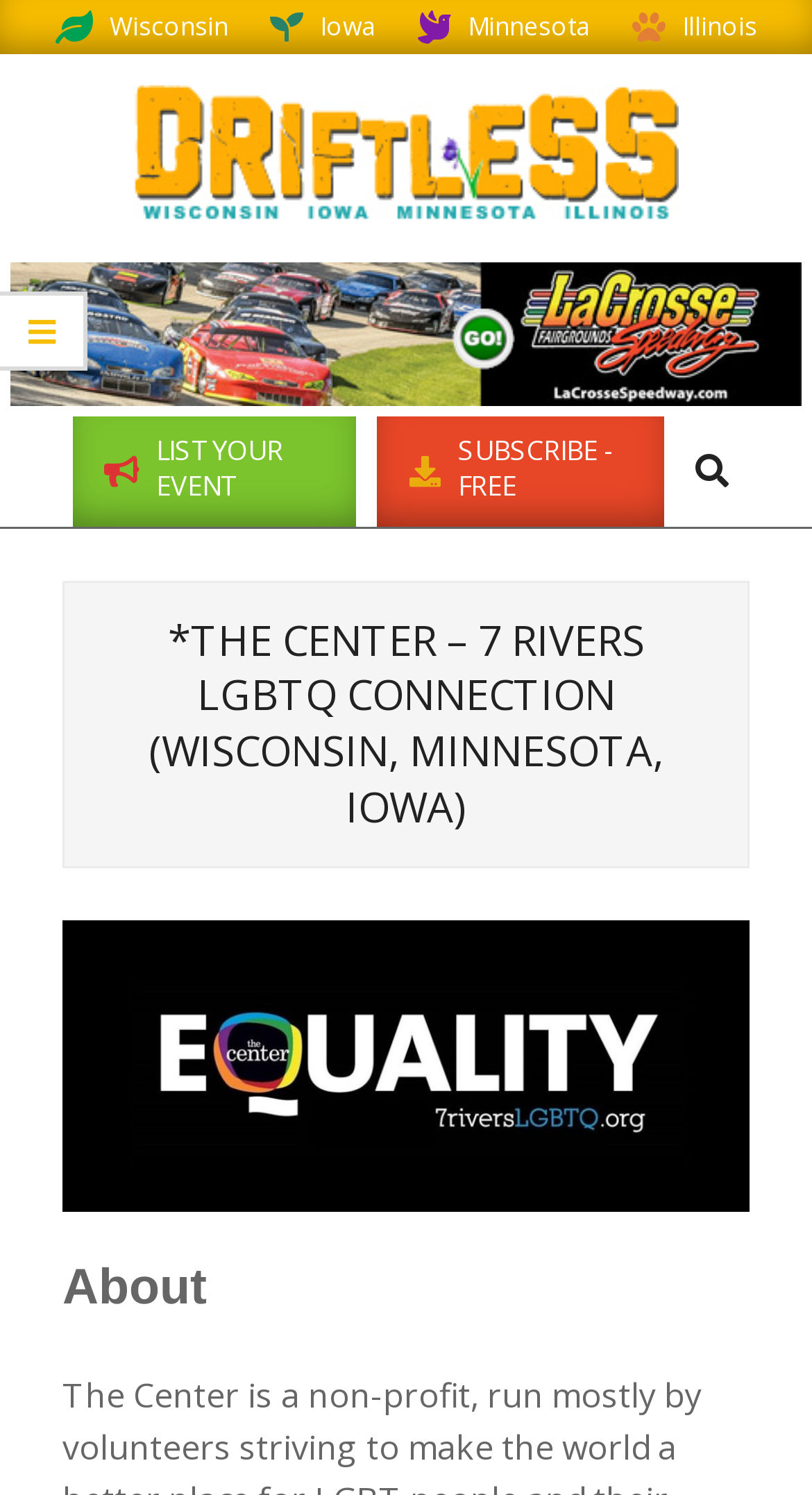What is the headline of the webpage?

*THE CENTER – 7 RIVERS LGBTQ CONNECTION (WISCONSIN, MINNESOTA, IOWA)